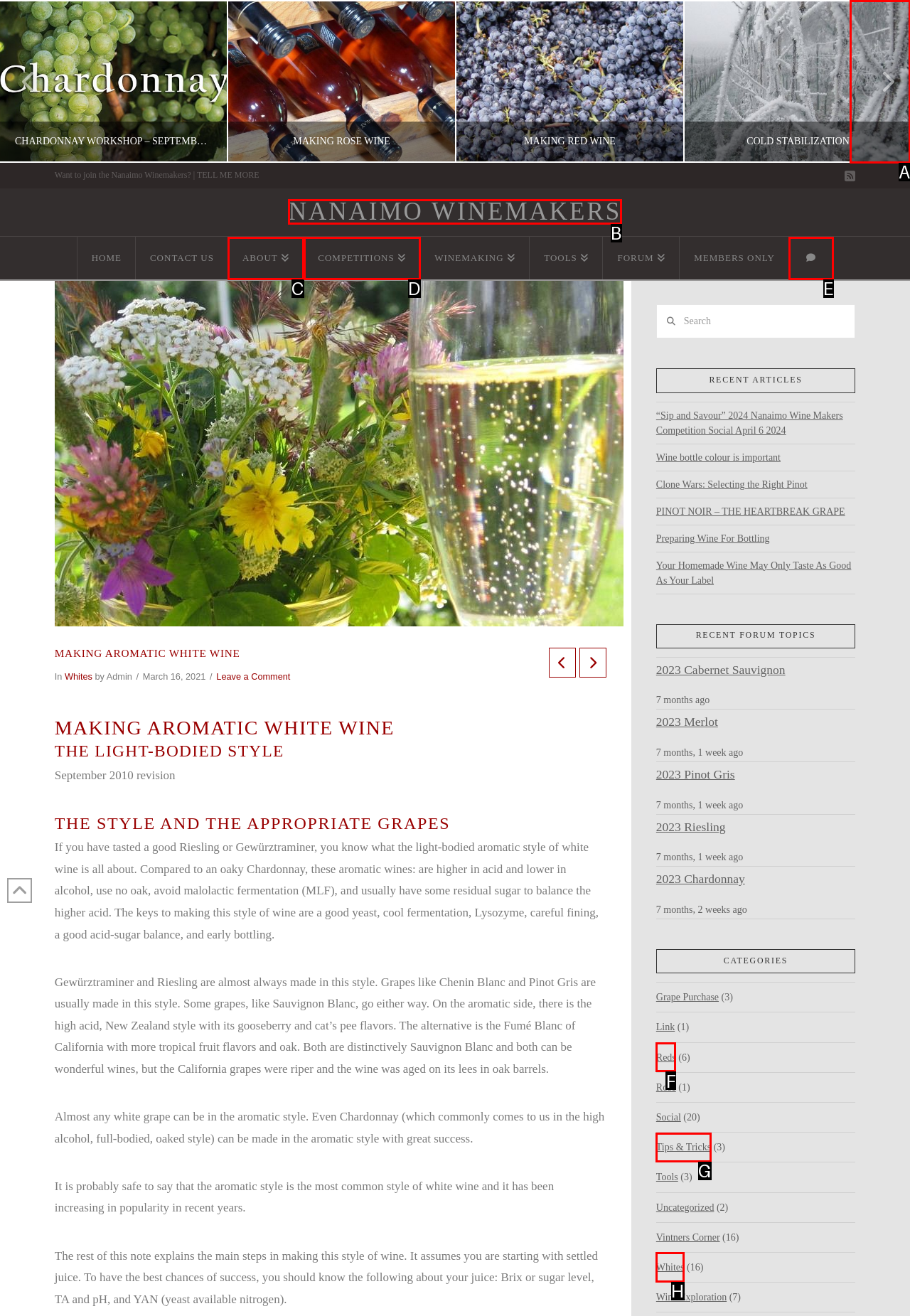Find the HTML element that matches the description provided: Nanaimo Winemakers
Answer using the corresponding option letter.

B